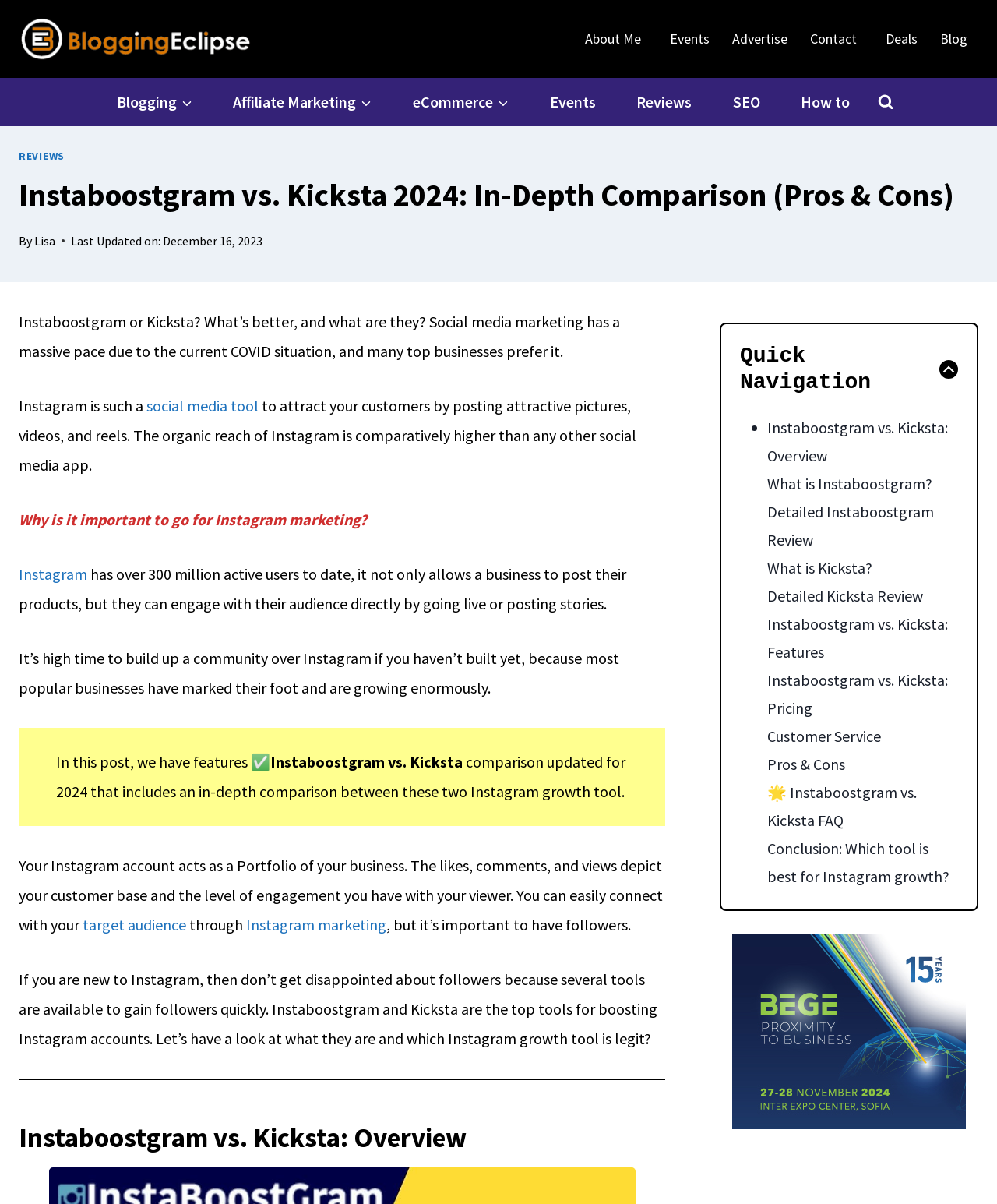From the webpage screenshot, identify the region described by Instaboostgram vs. Kicksta: Overview. Provide the bounding box coordinates as (top-left x, top-left y, bottom-right x, bottom-right y), with each value being a floating point number between 0 and 1.

[0.77, 0.347, 0.951, 0.387]